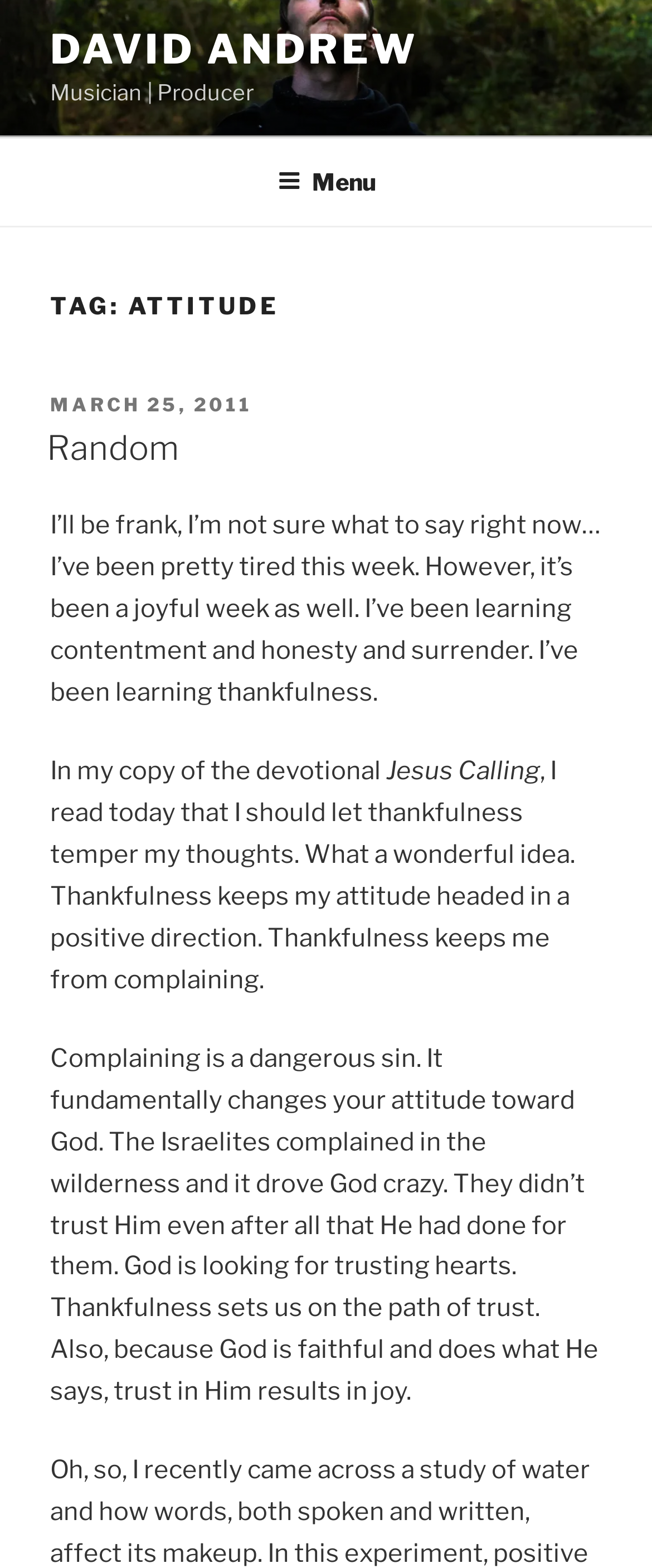Provide a short answer to the following question with just one word or phrase: What is the profession of David Andrew?

Musician | Producer